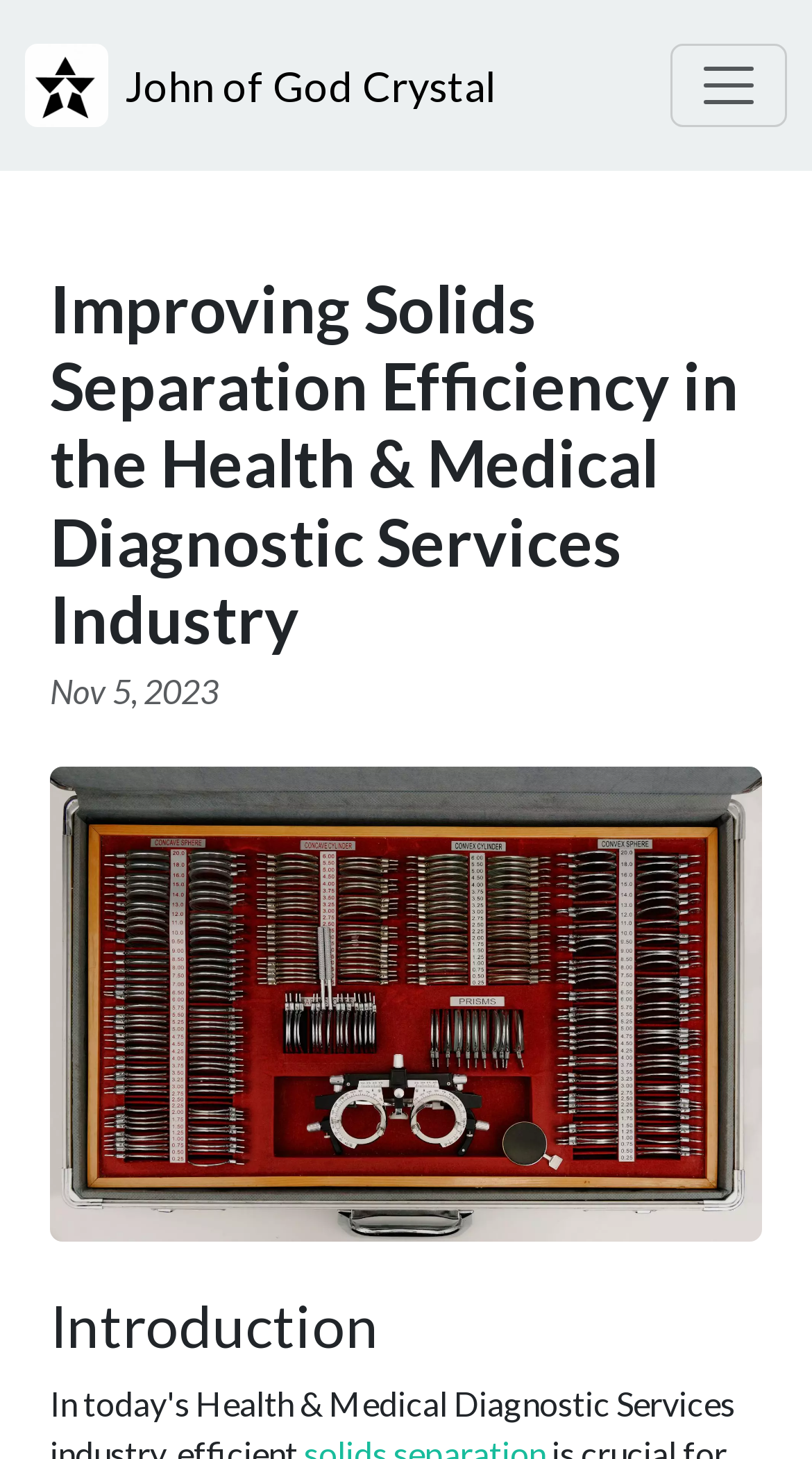What is the purpose of the button at the top right corner?
Respond to the question with a single word or phrase according to the image.

Toggle navigation